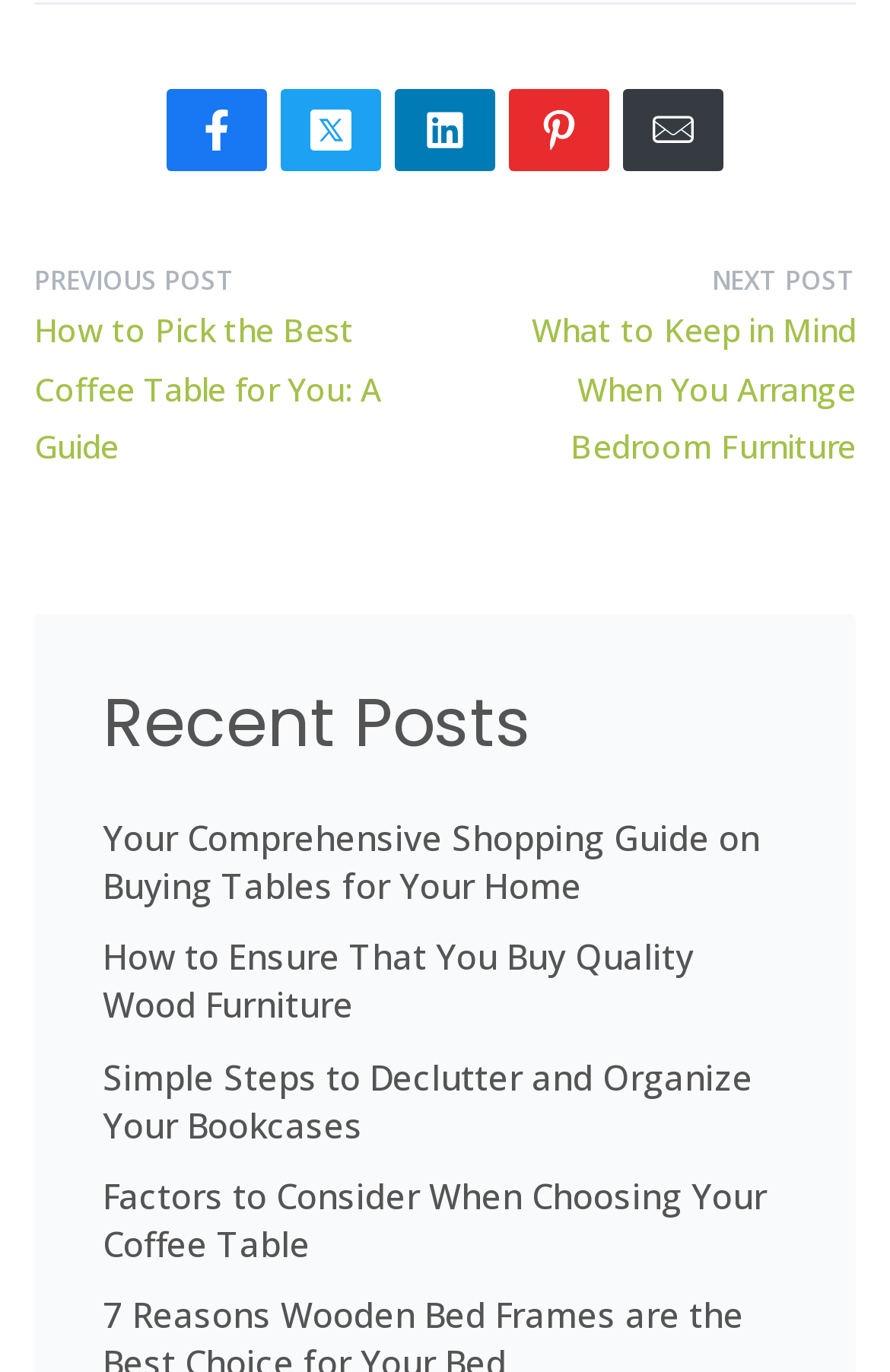Please find and report the bounding box coordinates of the element to click in order to perform the following action: "Share on LinkedIn". The coordinates should be expressed as four float numbers between 0 and 1, in the format [left, top, right, bottom].

[0.443, 0.064, 0.557, 0.125]